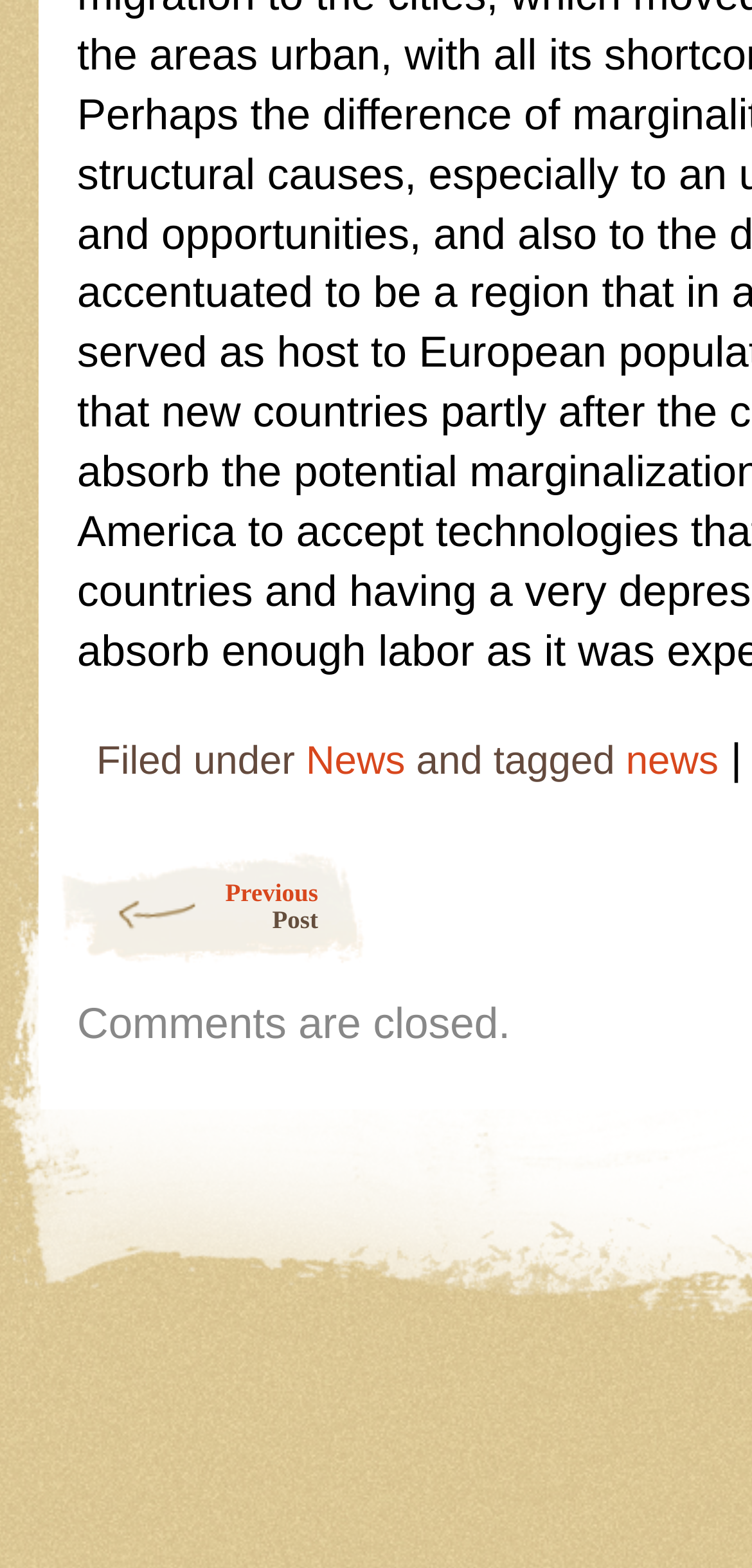What separates the 'News' and 'news' links?
Please interpret the details in the image and answer the question thoroughly.

The 'News' and 'news' links are separated by the text 'and tagged', which is a static text element located between the two links.